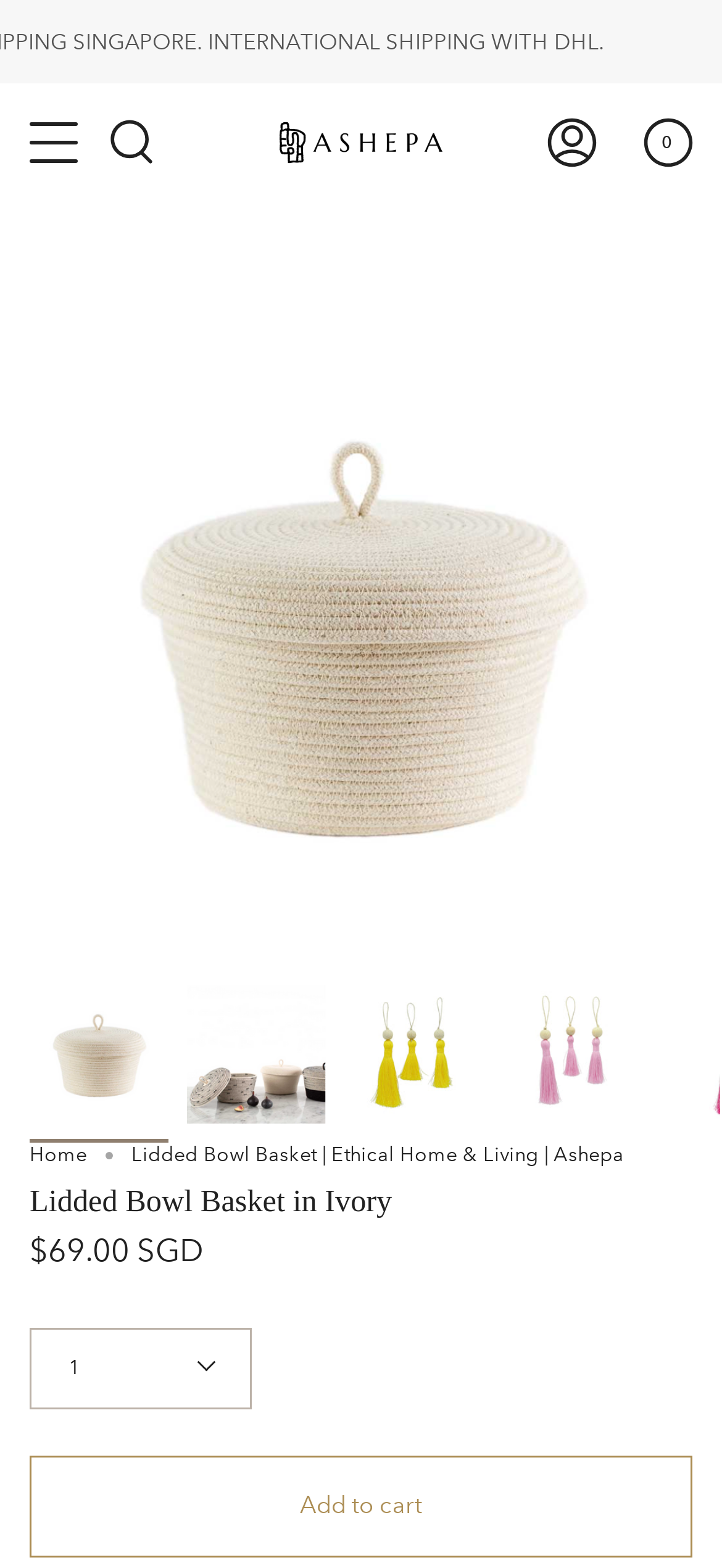Please identify the bounding box coordinates of the region to click in order to complete the task: "View Ashepa Lifestyle homepage". The coordinates must be four float numbers between 0 and 1, specified as [left, top, right, bottom].

[0.347, 0.071, 0.653, 0.111]